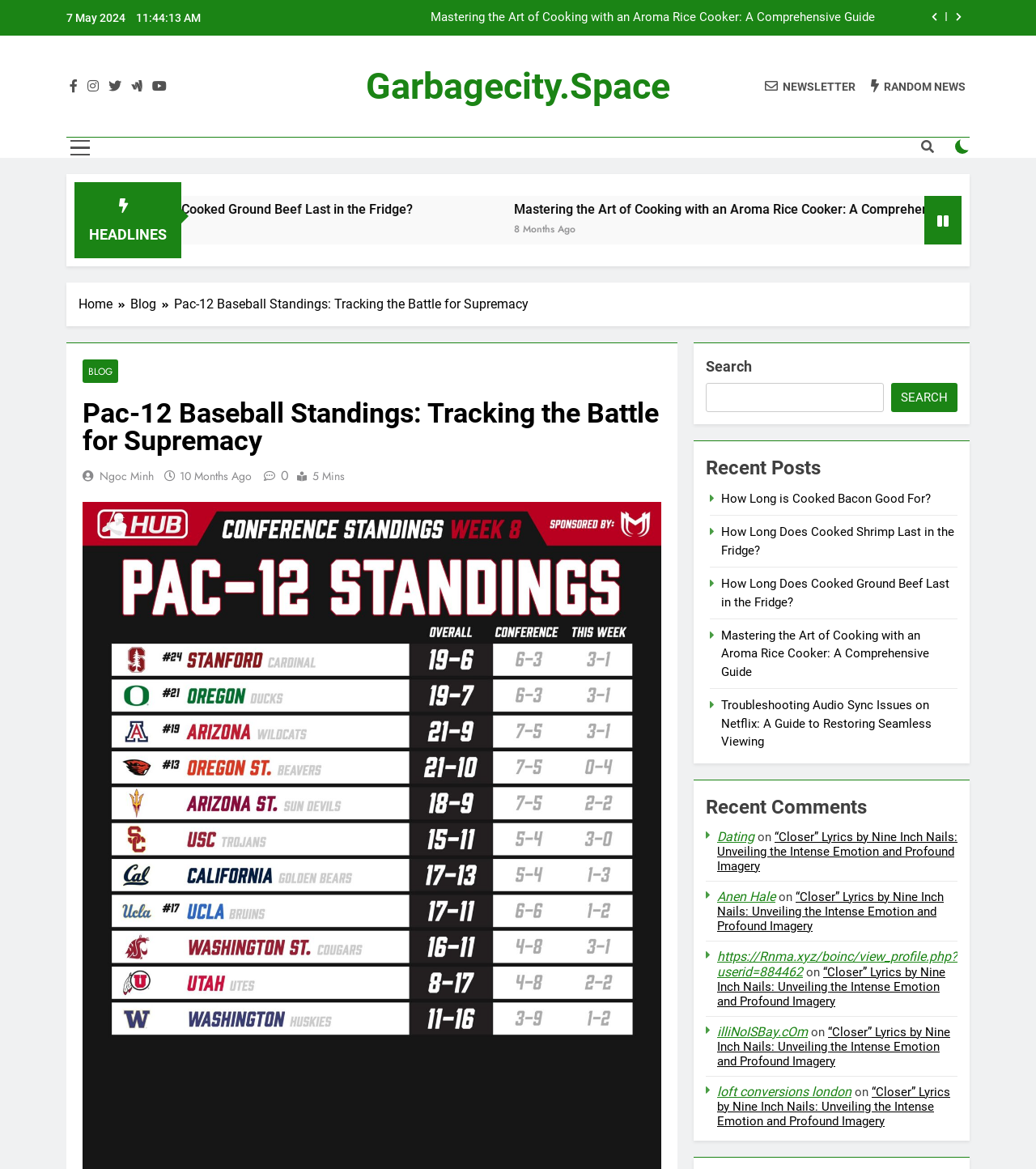What is the name of the author of the article 'Pac-12 Baseball Standings: Tracking the Battle for Supremacy'?
Based on the image content, provide your answer in one word or a short phrase.

Ngoc Minh